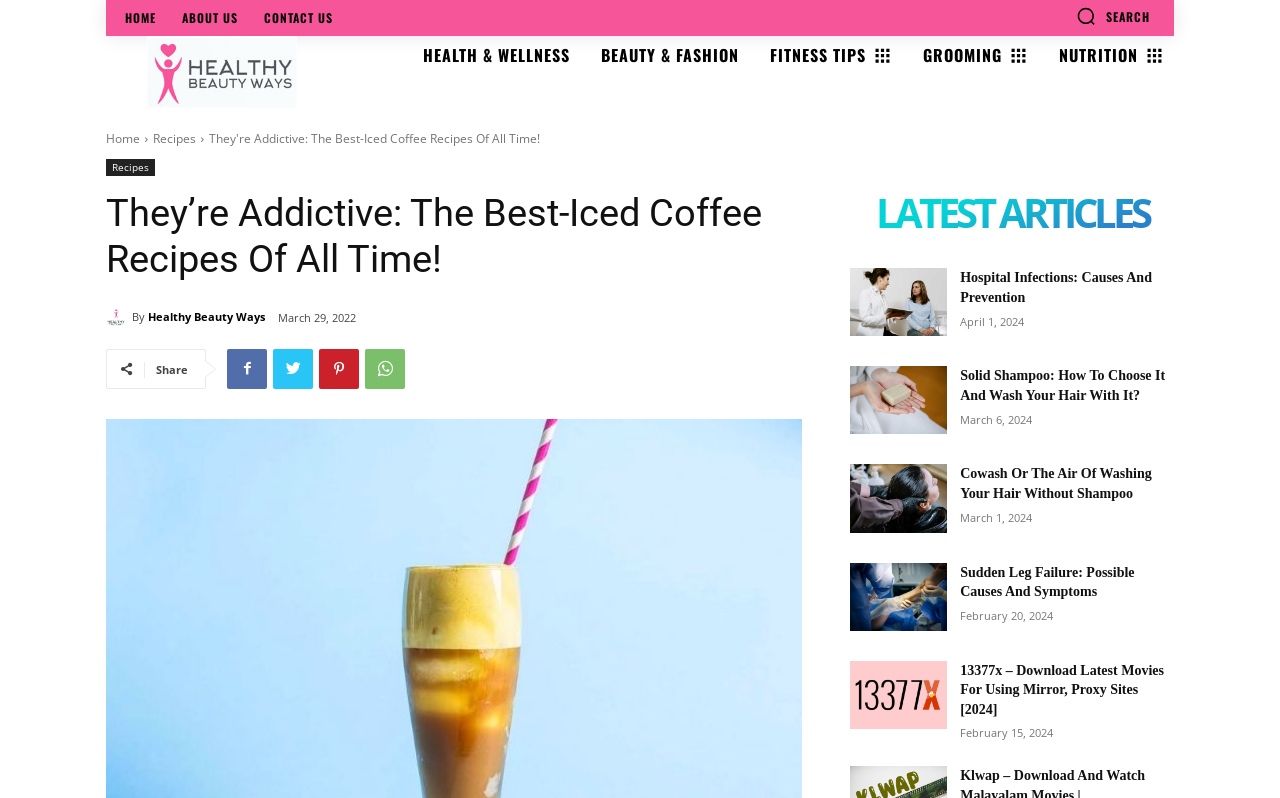Pinpoint the bounding box coordinates of the element that must be clicked to accomplish the following instruction: "search for something". The coordinates should be in the format of four float numbers between 0 and 1, i.e., [left, top, right, bottom].

[0.841, 0.008, 0.898, 0.033]